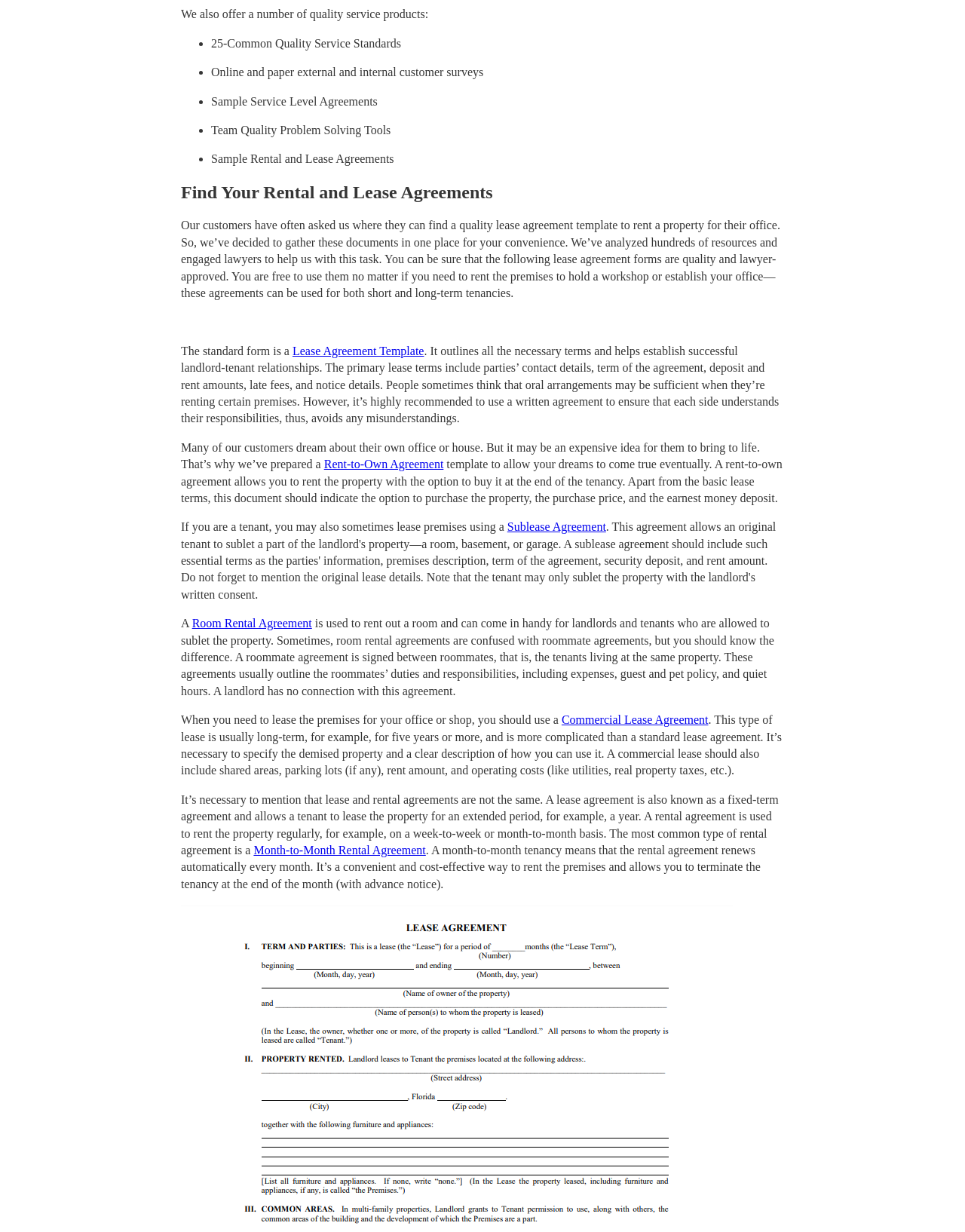Using the description: "Rent-to-Own Agreement", identify the bounding box of the corresponding UI element in the screenshot.

[0.336, 0.372, 0.46, 0.382]